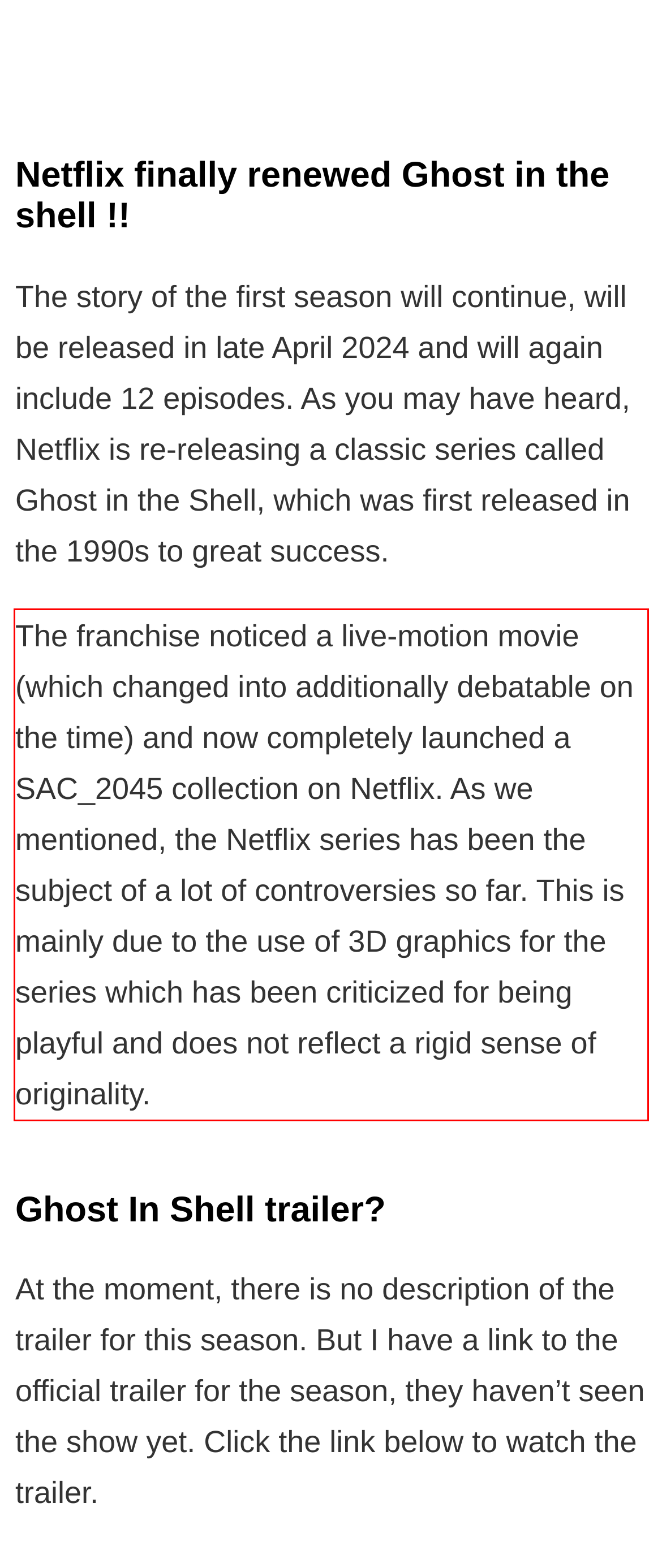Within the screenshot of the webpage, there is a red rectangle. Please recognize and generate the text content inside this red bounding box.

The franchise noticed a live-motion movie (which changed into additionally debatable on the time) and now completely launched a SAC_2045 collection on Netflix. As we mentioned, the Netflix series has been the subject of a lot of controversies so far. This is mainly due to the use of 3D graphics for the series which has been criticized for being playful and does not reflect a rigid sense of originality.